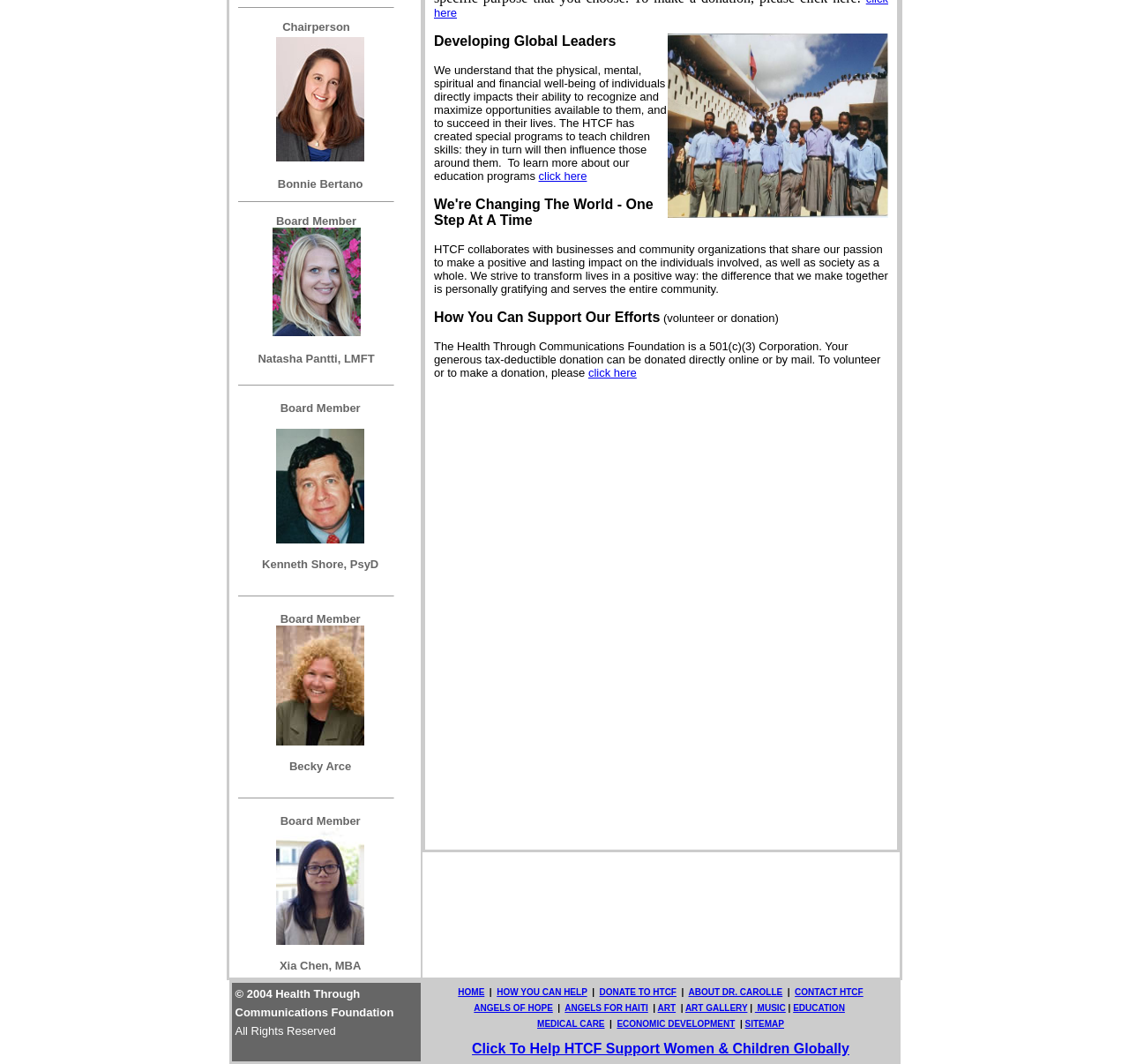Highlight the bounding box of the UI element that corresponds to this description: "DONATE TO HTCF".

[0.531, 0.928, 0.599, 0.937]